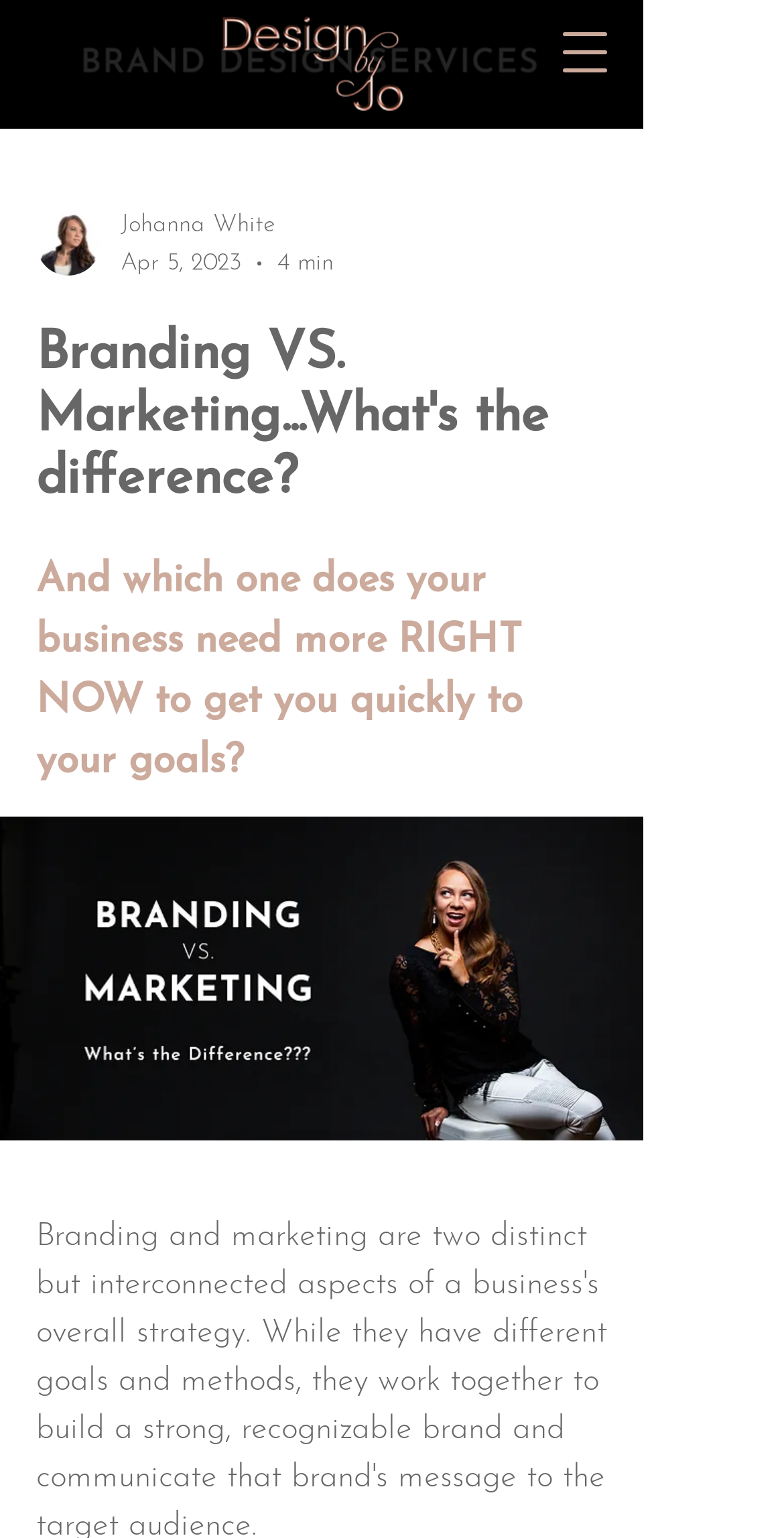Locate and provide the bounding box coordinates for the HTML element that matches this description: "aria-label="Open navigation menu"".

[0.682, 0.001, 0.81, 0.067]